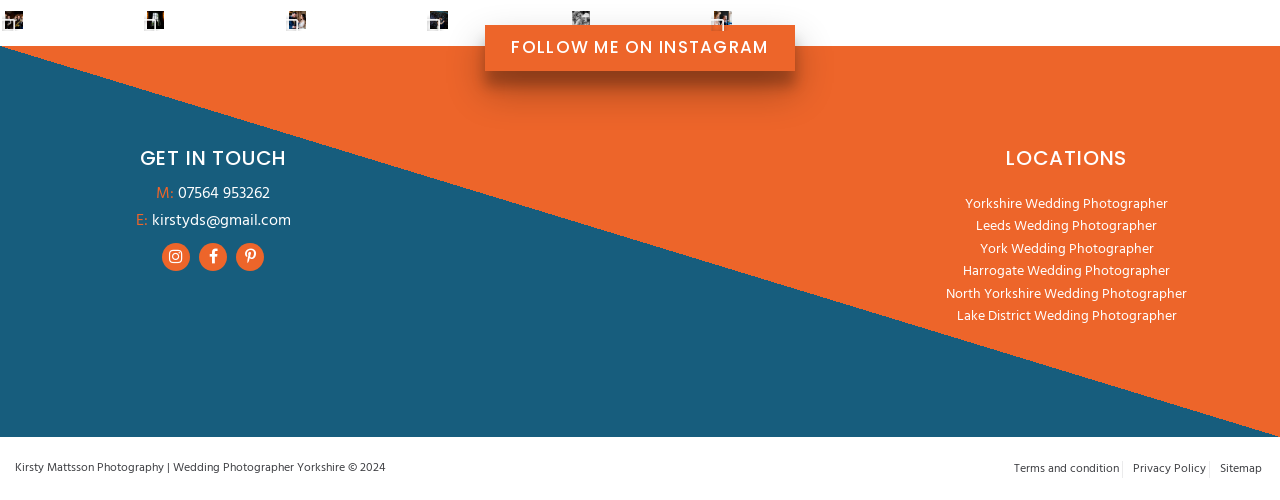Could you find the bounding box coordinates of the clickable area to complete this instruction: "Check the photographer's terms and conditions"?

[0.788, 0.923, 0.877, 0.956]